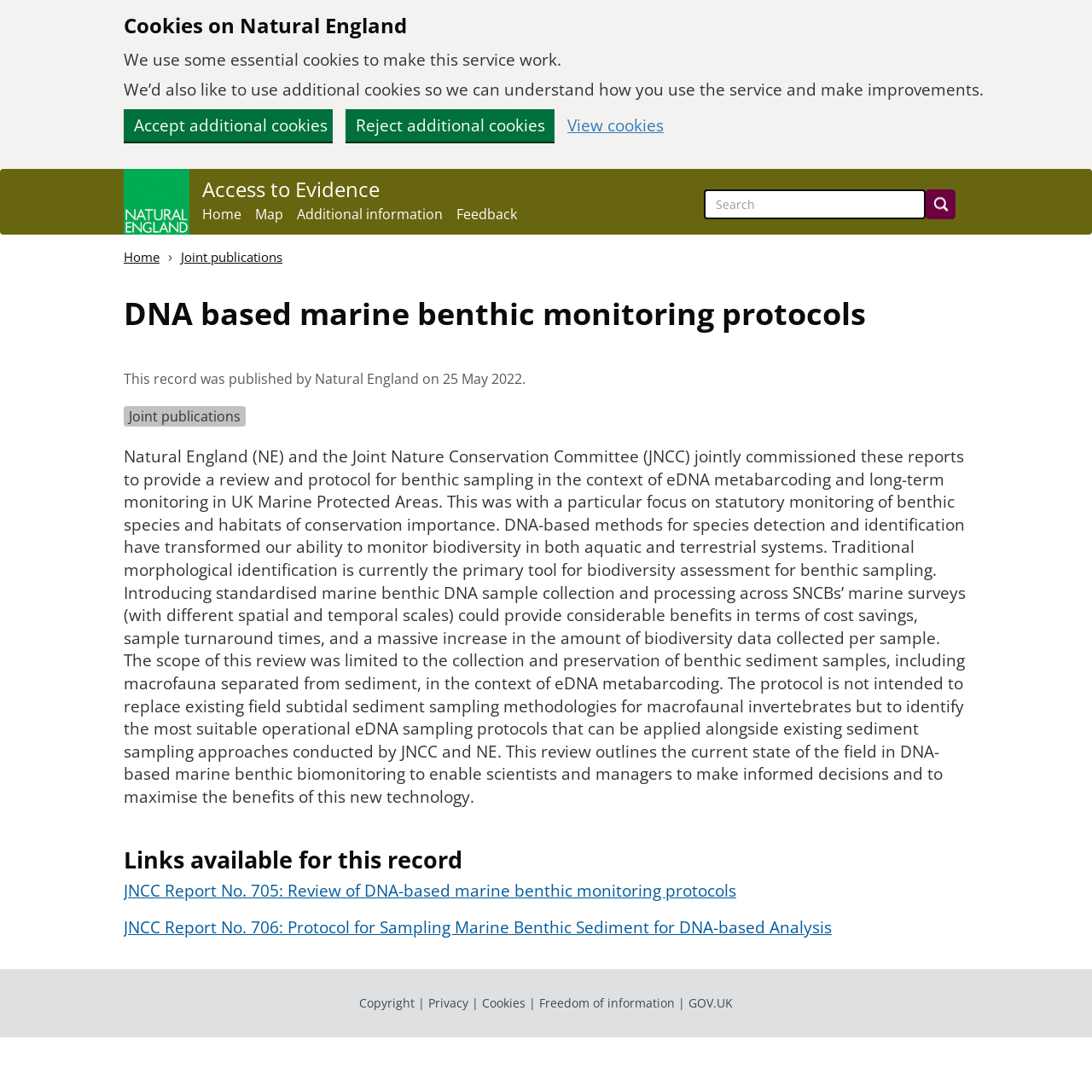Identify the bounding box coordinates of the region that should be clicked to execute the following instruction: "View cookies".

[0.52, 0.108, 0.608, 0.122]